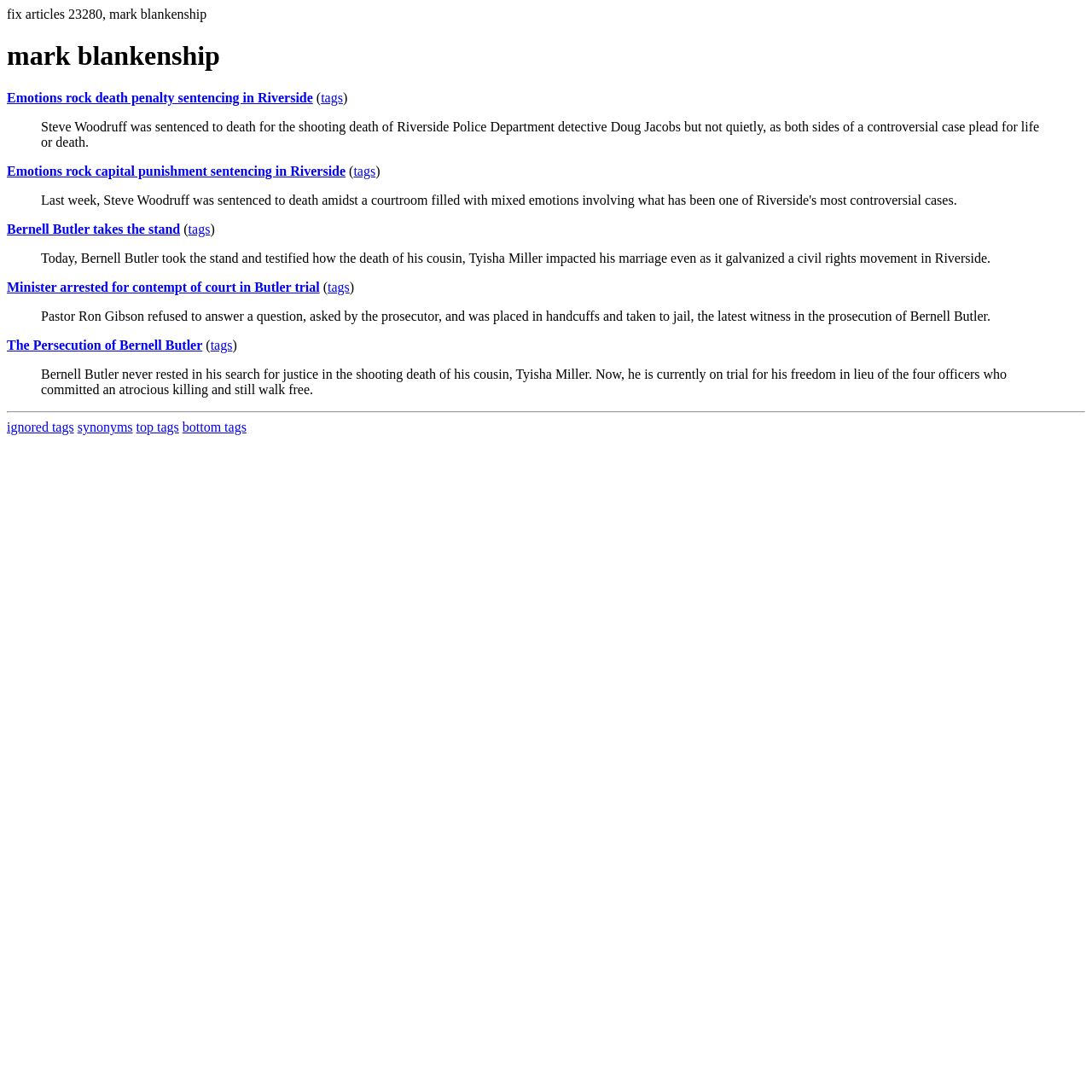Locate the bounding box coordinates of the region to be clicked to comply with the following instruction: "Explore Minister arrested for contempt of court in Butler trial article". The coordinates must be four float numbers between 0 and 1, in the form [left, top, right, bottom].

[0.006, 0.256, 0.293, 0.269]